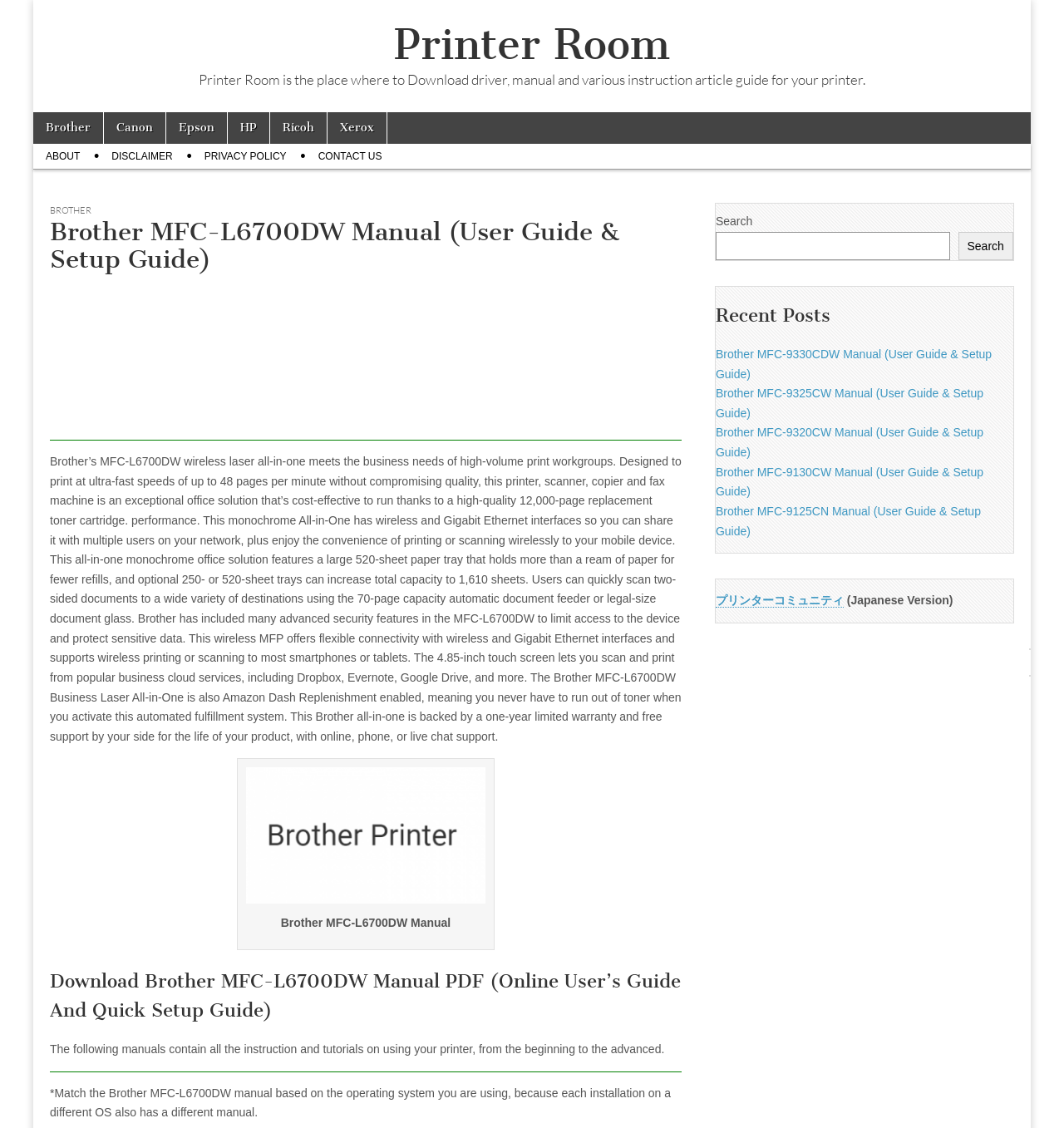Please analyze the image and give a detailed answer to the question:
What is the capacity of the automatic document feeder?

The webpage mentions that users can quickly scan two-sided documents to a wide variety of destinations using the 70-page capacity automatic document feeder.